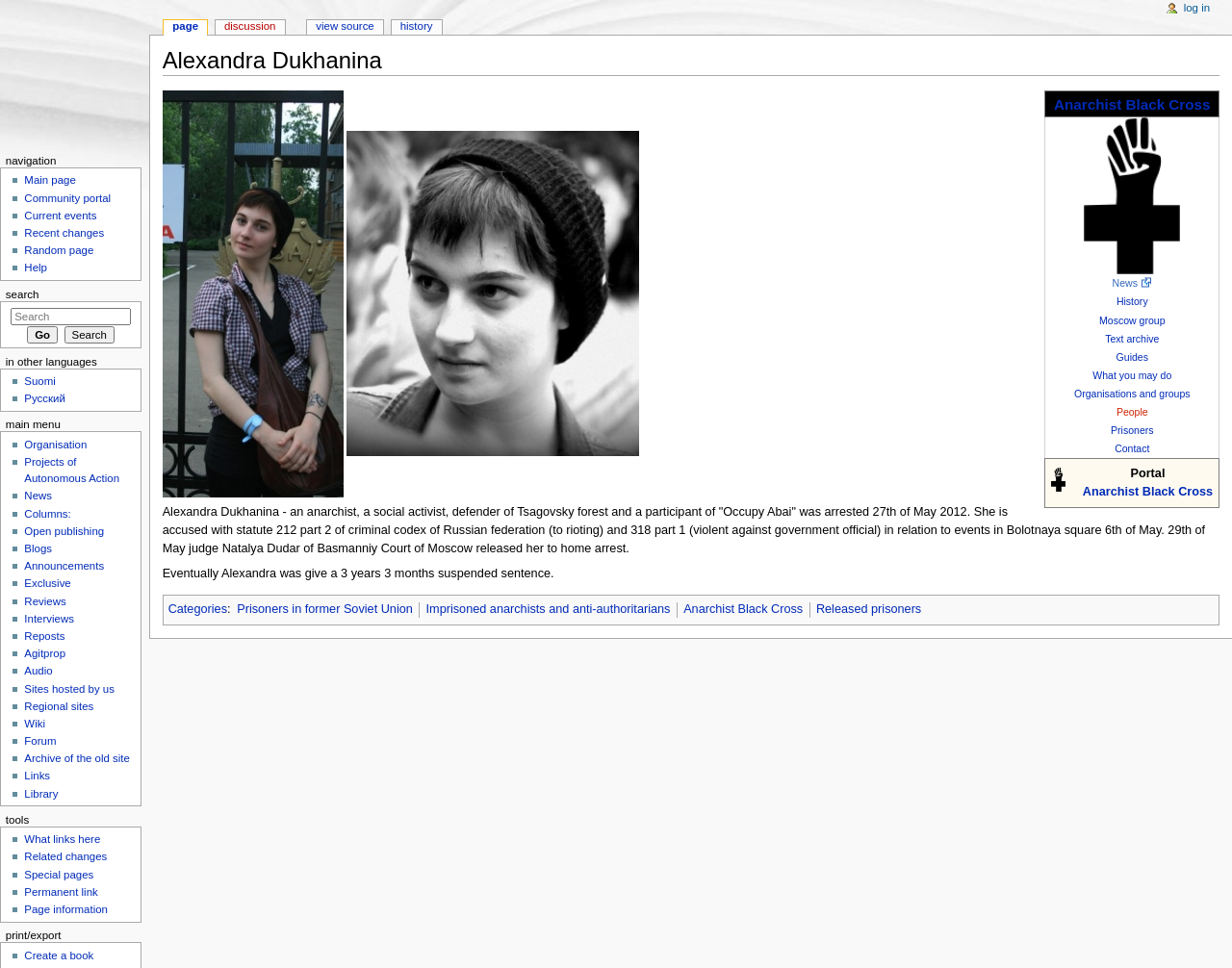Please locate the bounding box coordinates of the region I need to click to follow this instruction: "Visit the Anarchist Black Cross page".

[0.855, 0.099, 0.982, 0.116]